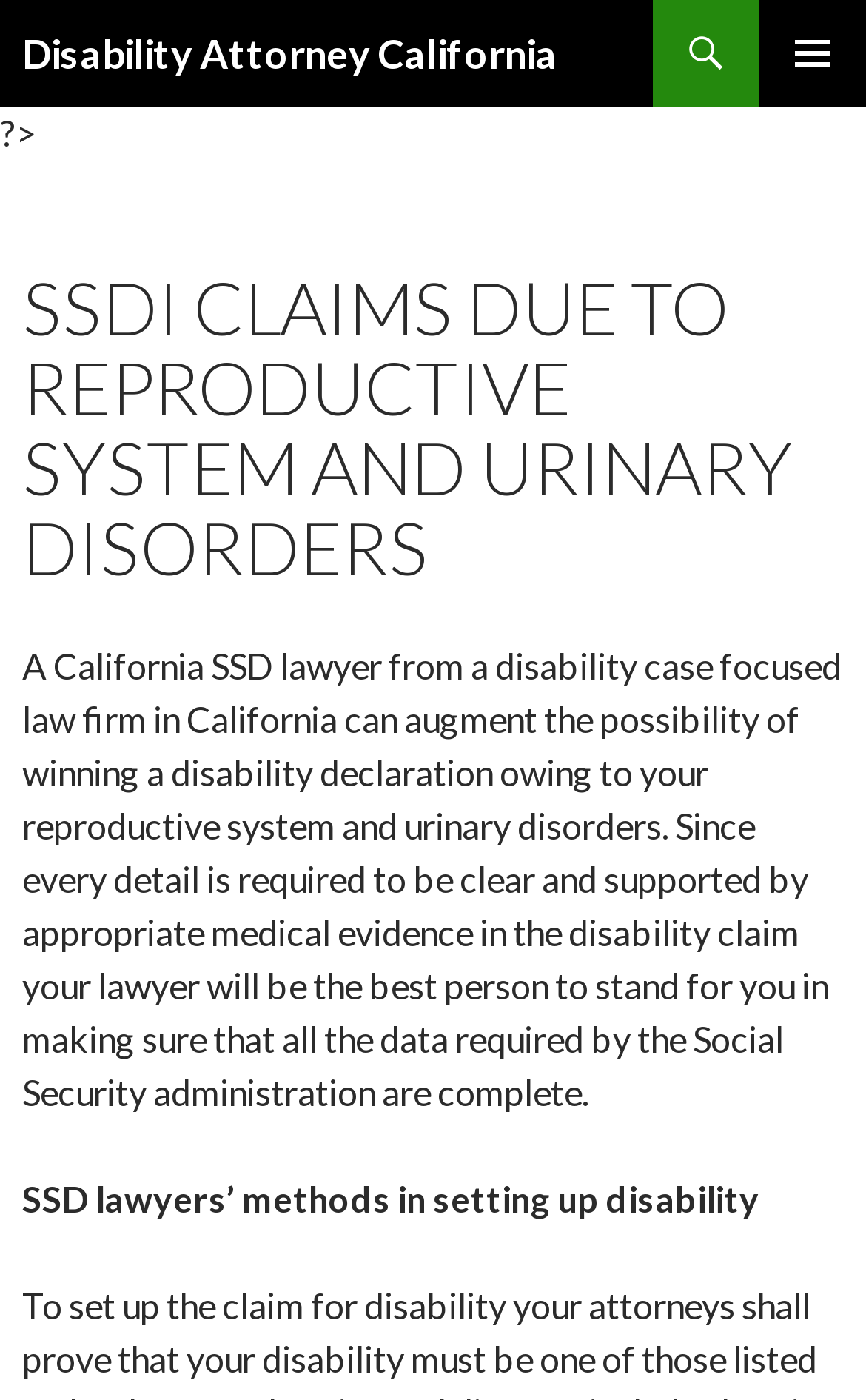What is the primary role of a SSD lawyer?
Look at the image and provide a short answer using one word or a phrase.

To stand for clients